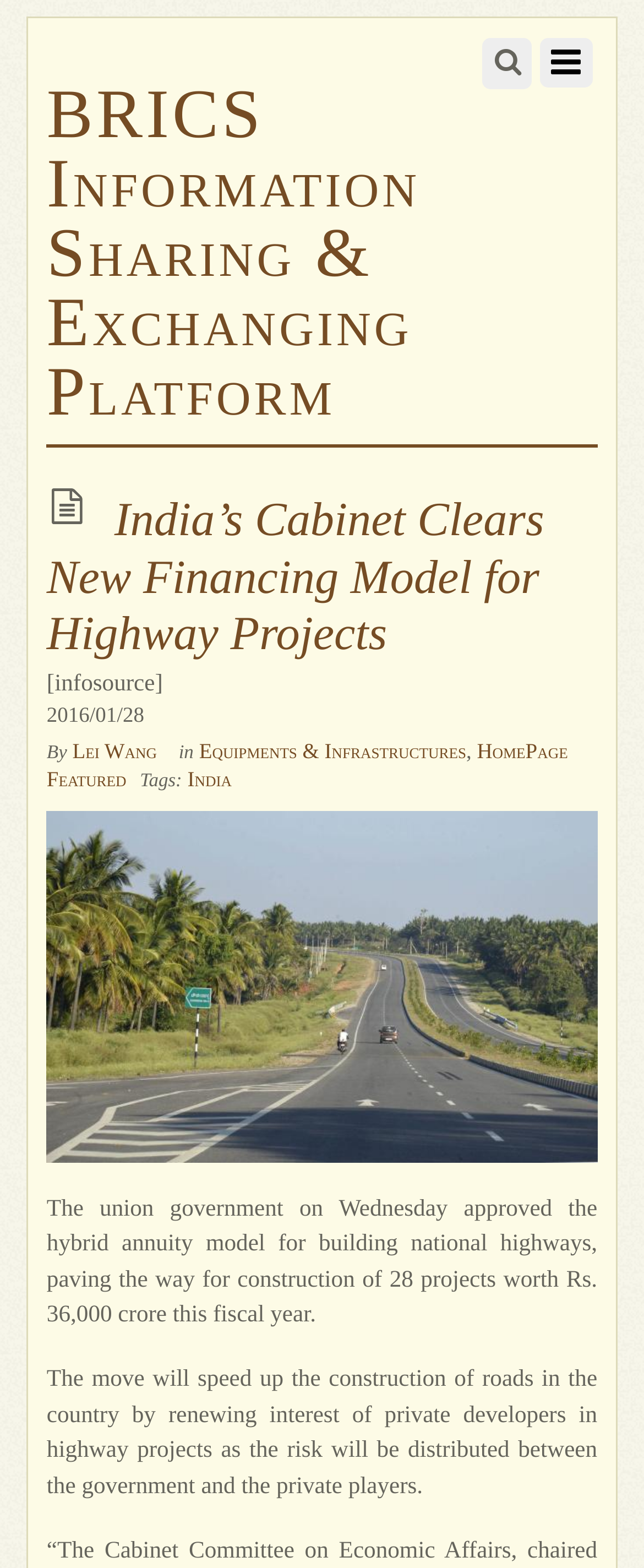Determine the bounding box coordinates for the UI element with the following description: "Equipments & Infrastructures". The coordinates should be four float numbers between 0 and 1, represented as [left, top, right, bottom].

[0.309, 0.47, 0.724, 0.486]